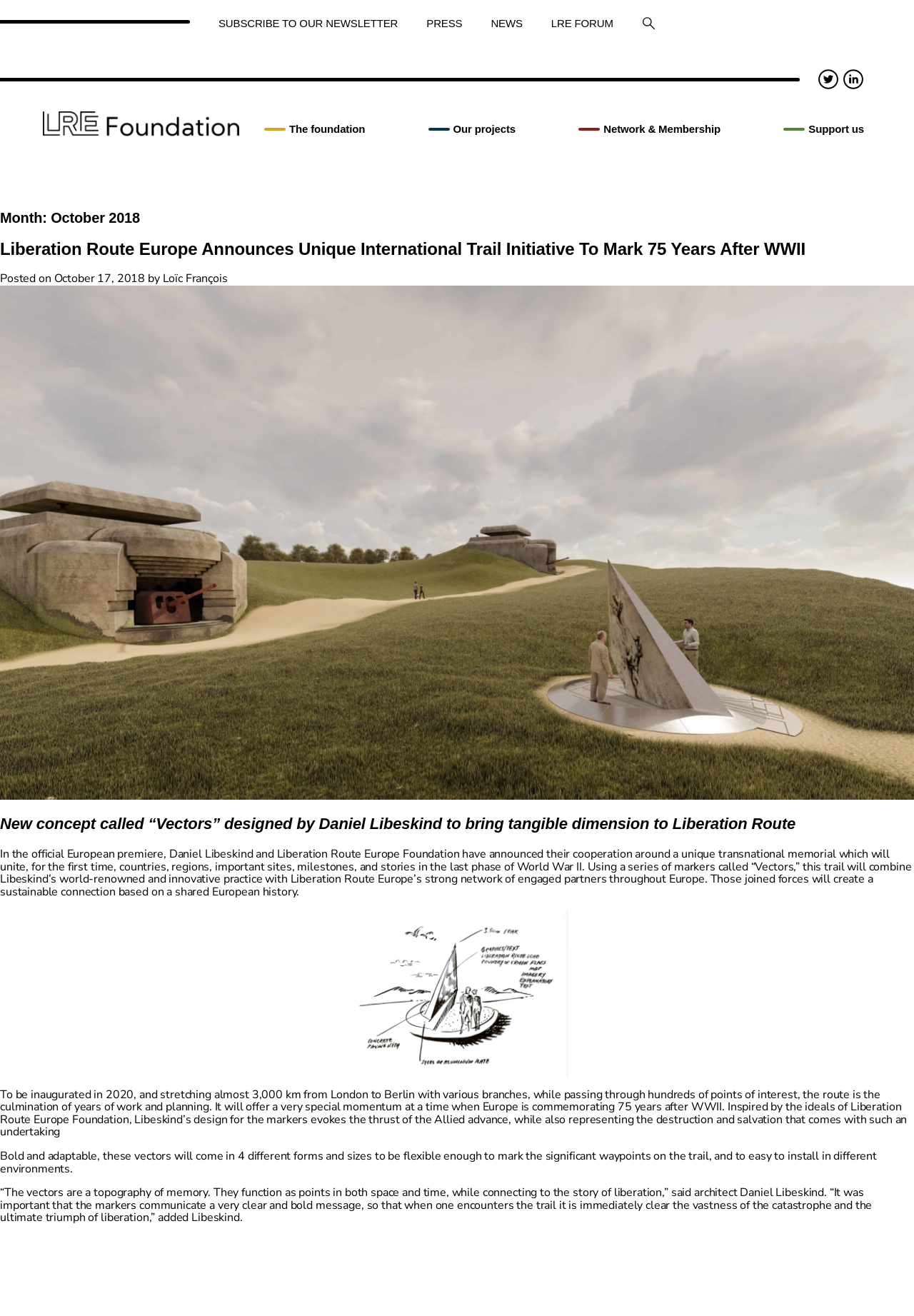Can you identify the bounding box coordinates of the clickable region needed to carry out this instruction: 'Read the news'? The coordinates should be four float numbers within the range of 0 to 1, stated as [left, top, right, bottom].

[0.521, 0.005, 0.587, 0.03]